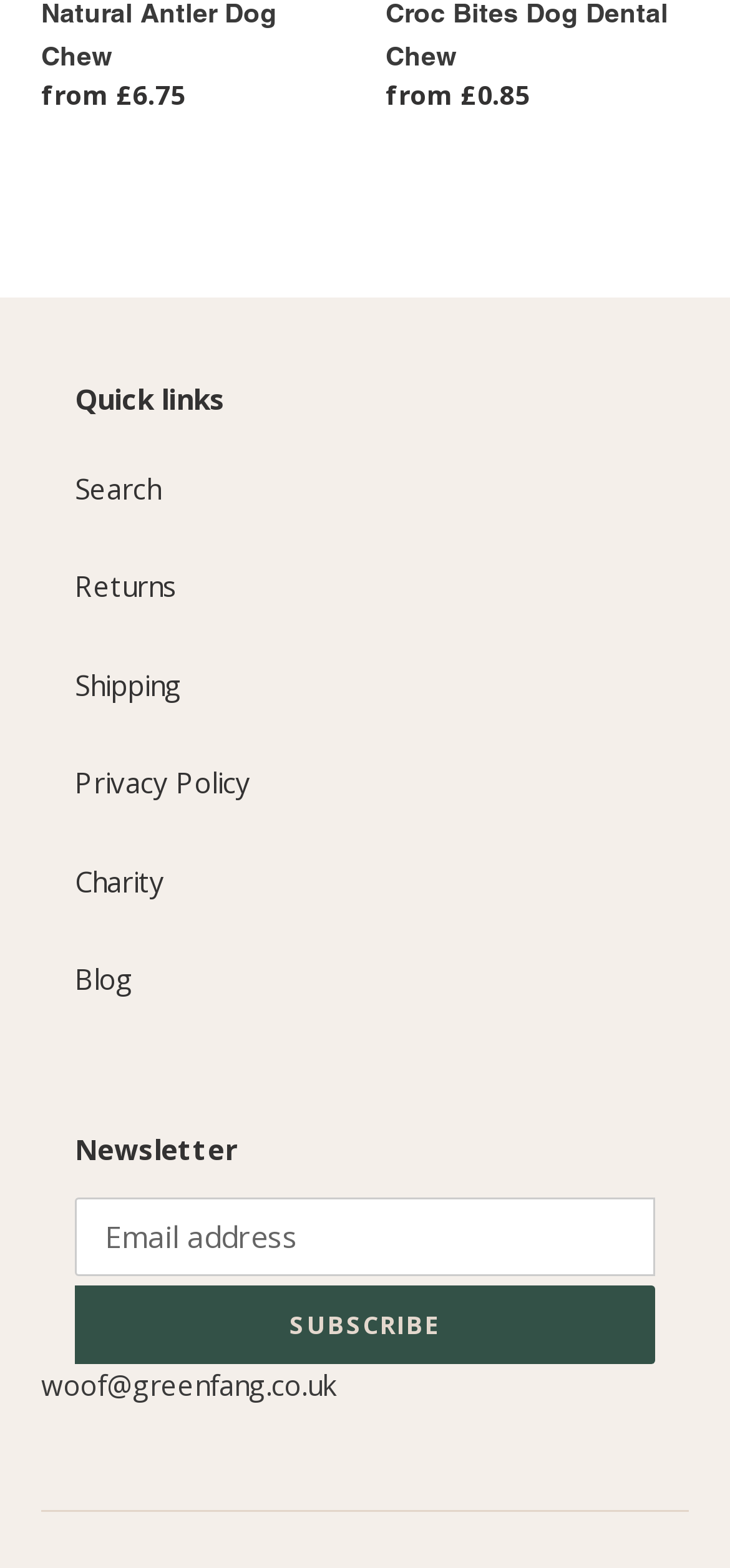How many pieces are in a 100-gram bag of Peanut Butter Coins?
Please answer using one word or phrase, based on the screenshot.

Approx 110